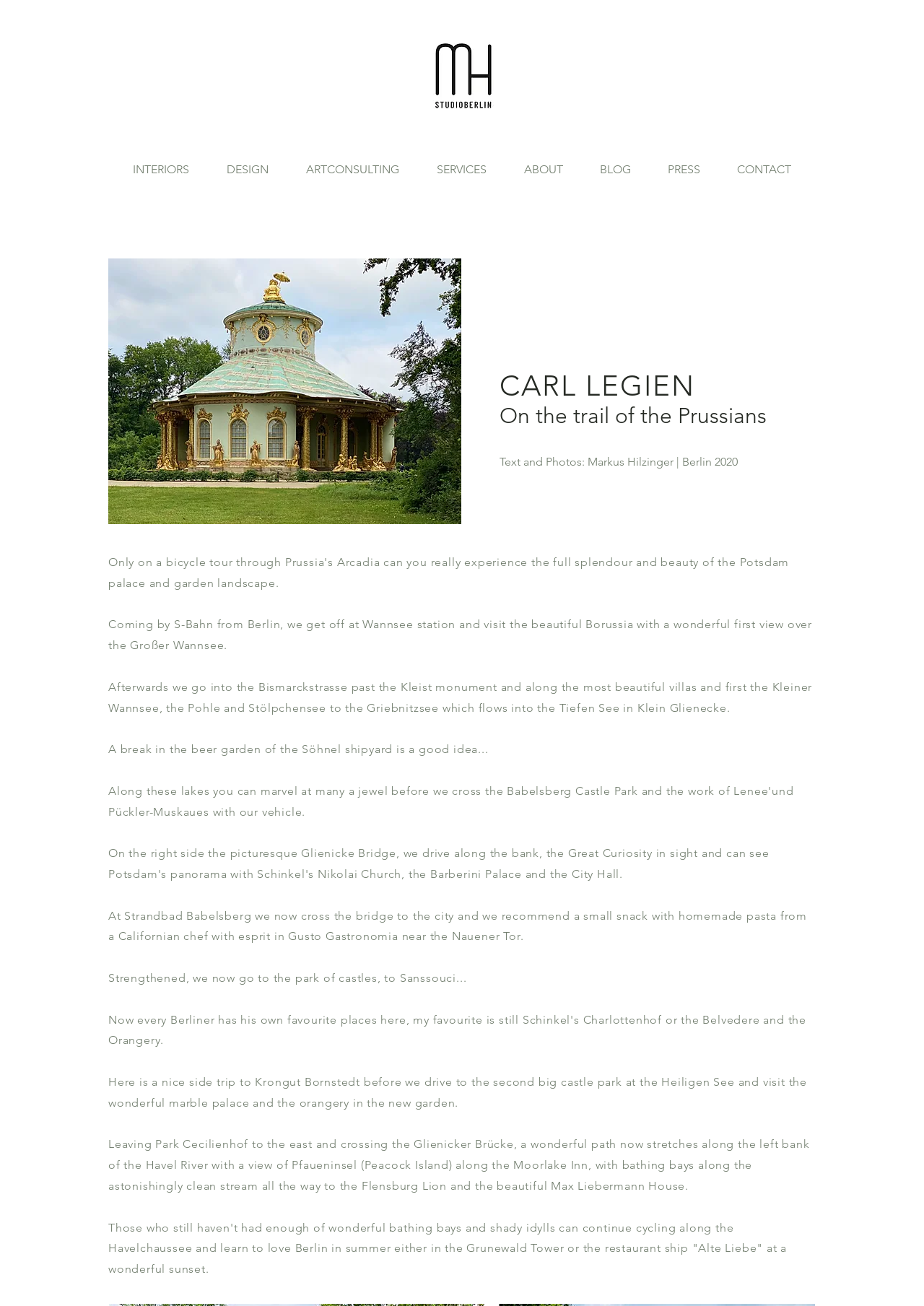Please reply with a single word or brief phrase to the question: 
What is the name of the shipyard mentioned in the text?

Söhnel shipyard